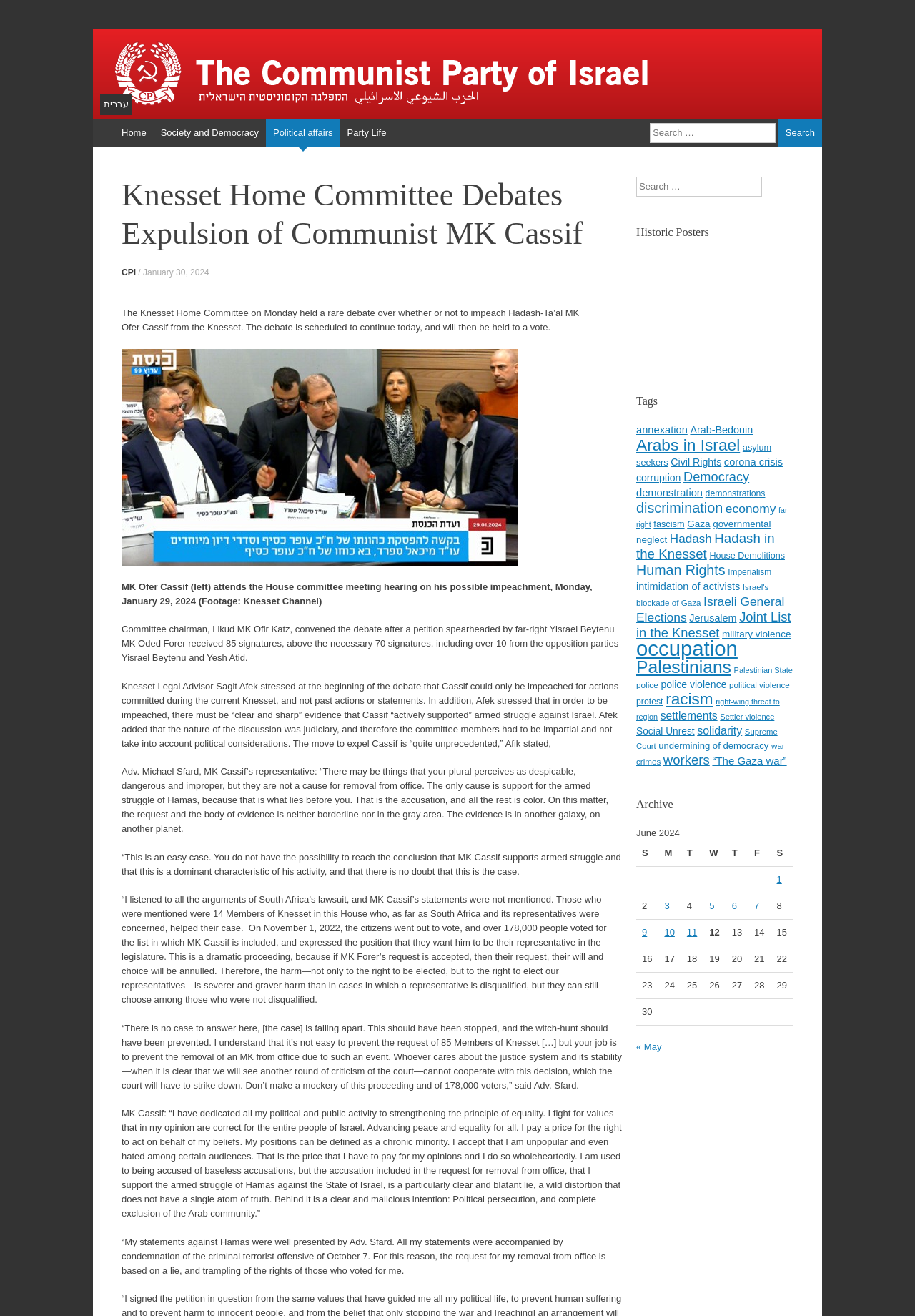What is the accusation against MK Ofer Cassif?
Answer the question with a thorough and detailed explanation.

The article states that MK Ofer Cassif is accused of supporting the armed struggle of Hamas, which is the basis for the debate on his possible impeachment from the Knesset.